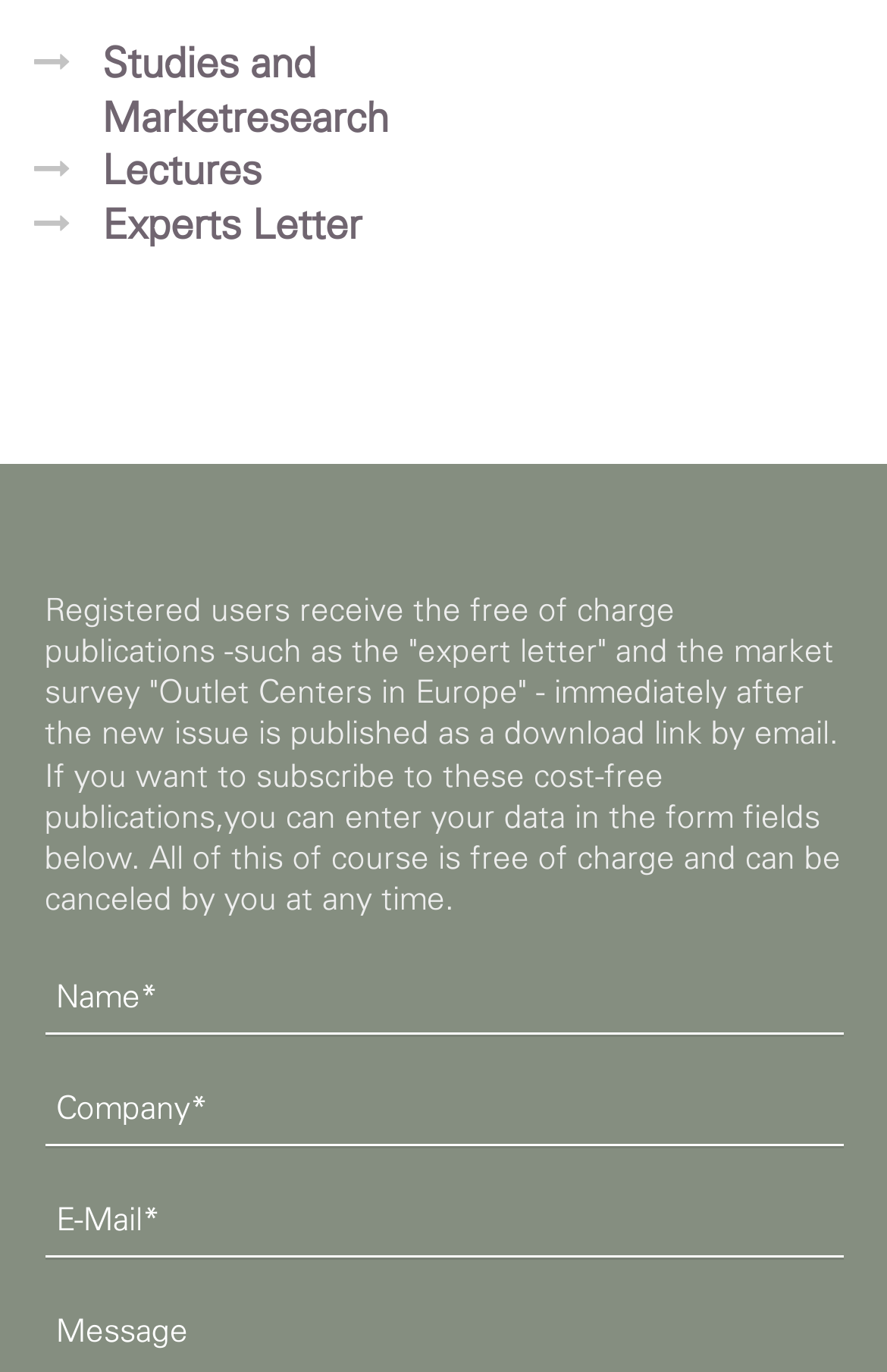What type of content is available on the website?
Look at the image and answer with only one word or phrase.

Studies and market research